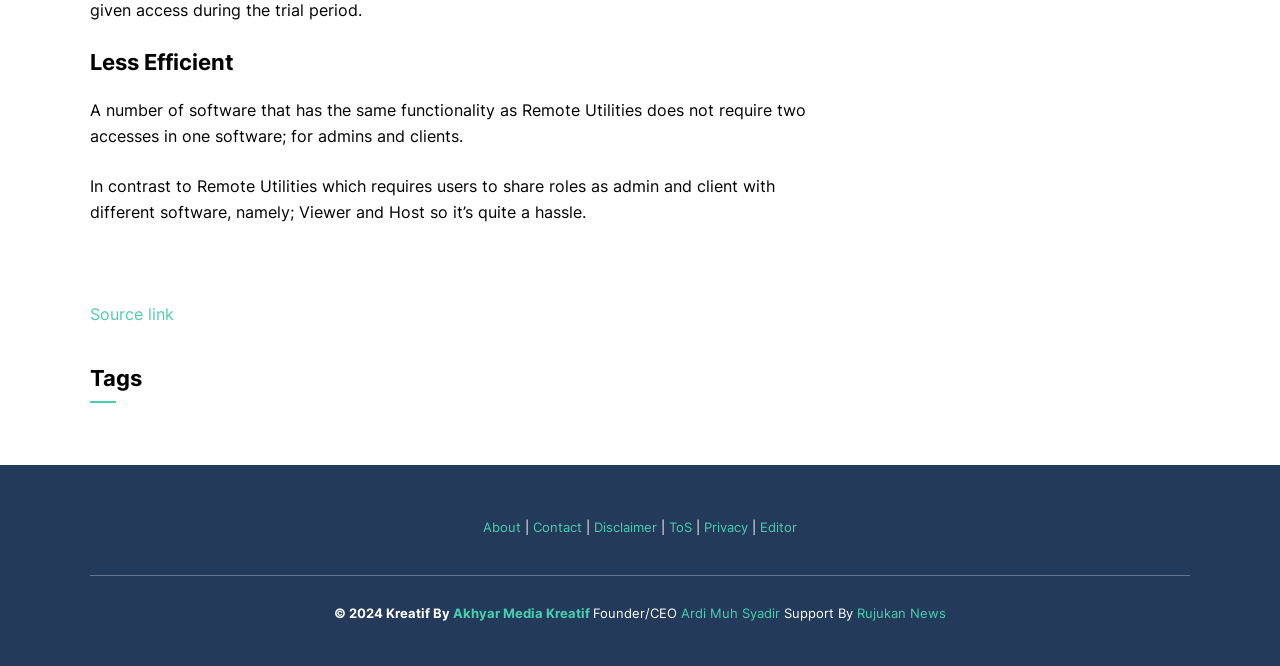Locate the bounding box coordinates of the clickable area needed to fulfill the instruction: "Click on 'About'".

[0.377, 0.779, 0.407, 0.803]